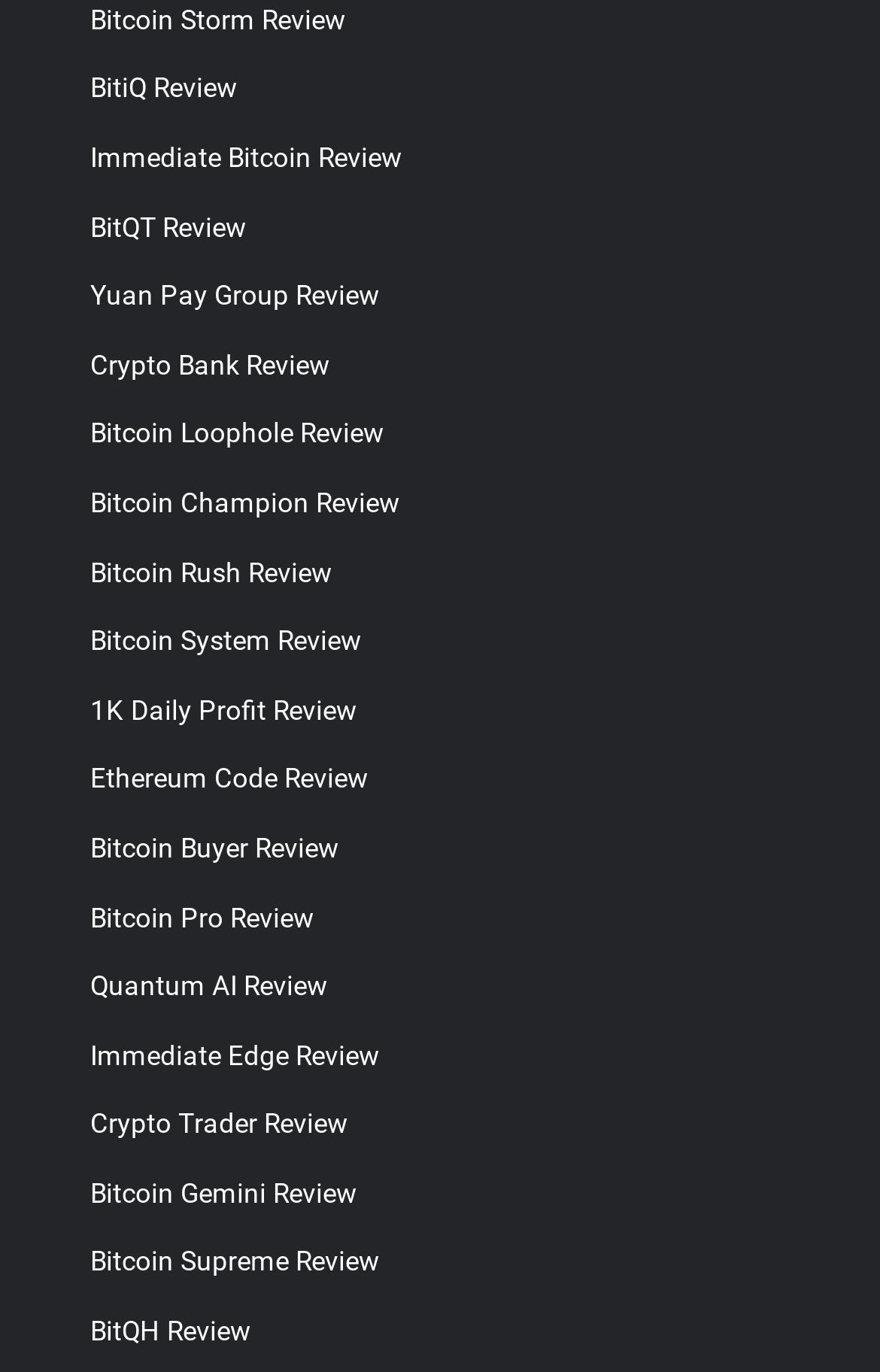Please determine the bounding box coordinates of the element to click on in order to accomplish the following task: "View Immediate Bitcoin Review". Ensure the coordinates are four float numbers ranging from 0 to 1, i.e., [left, top, right, bottom].

[0.103, 0.104, 0.456, 0.127]